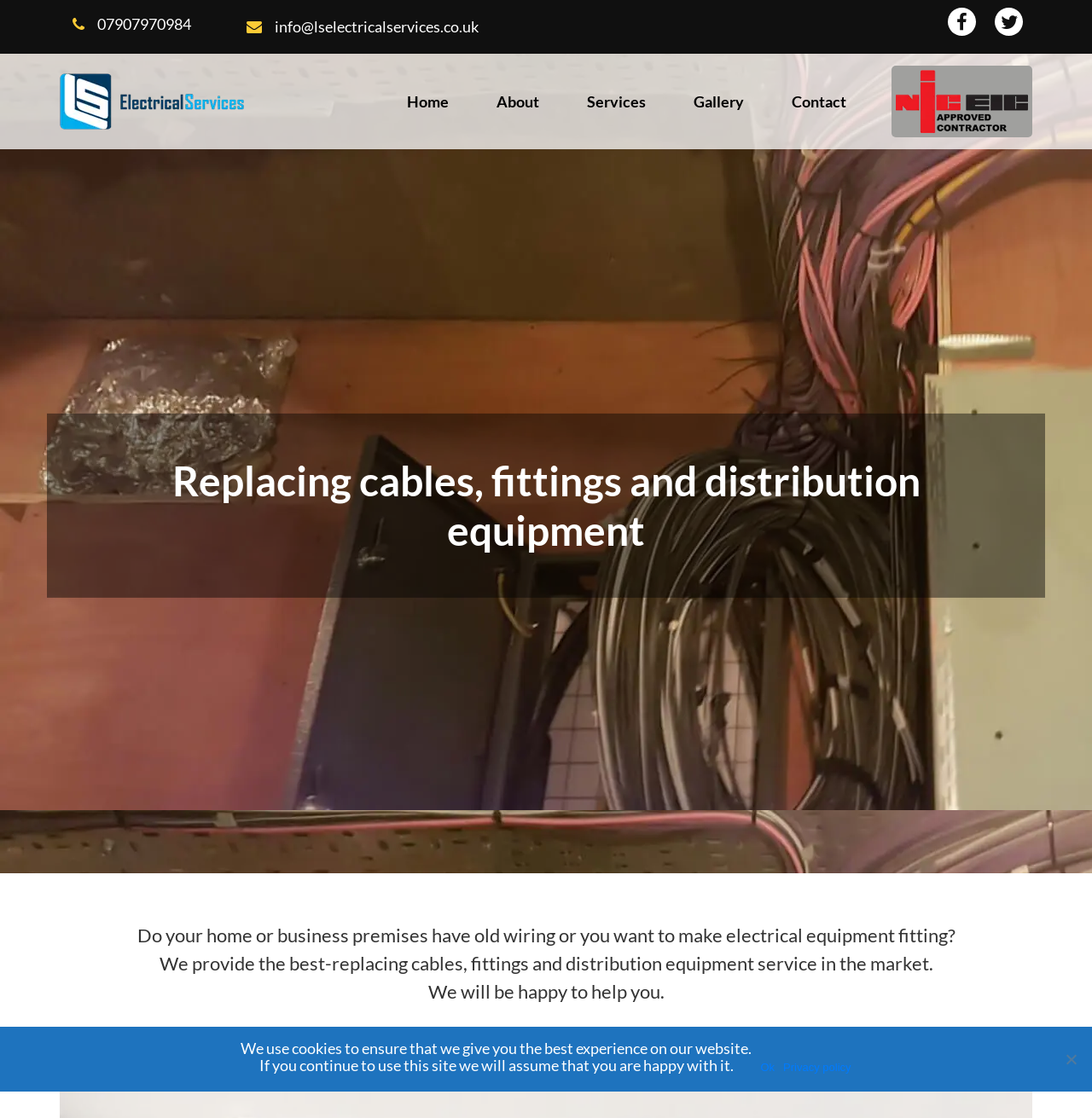Create an elaborate caption for the webpage.

This webpage is about LS Electrical Services, a company that provides cable replacement, fittings, and distribution equipment services. At the top left corner, there is a phone number "07907970984" and an email address "info@lselectricalservices.co.uk" for contact purposes. Next to the email address, there are two social media links. 

Below the contact information, there is a logo of LS Electrical Services, which is an image with the company name. To the right of the logo, there is a navigation menu with five links: "Home", "About", "Services", "Gallery", and "Contact". 

The main content of the webpage starts with a heading that reads "Replacing cables, fittings and distribution equipment". Below the heading, there are three paragraphs of text. The first paragraph asks if the visitor's home or business premises have old wiring or need electrical equipment fitting. The second paragraph states that the company provides the best cable replacement, fittings, and distribution equipment services in the market. The third paragraph expresses the company's willingness to help the visitor.

At the bottom of the webpage, there is a cookie notice dialog box. The dialog box contains two paragraphs of text explaining the use of cookies on the website and a link to the privacy policy. There are also two buttons: "Ok" to accept the cookies and a "No" button, which is not a link.

On the right side of the webpage, there is a large image that takes up most of the vertical space.